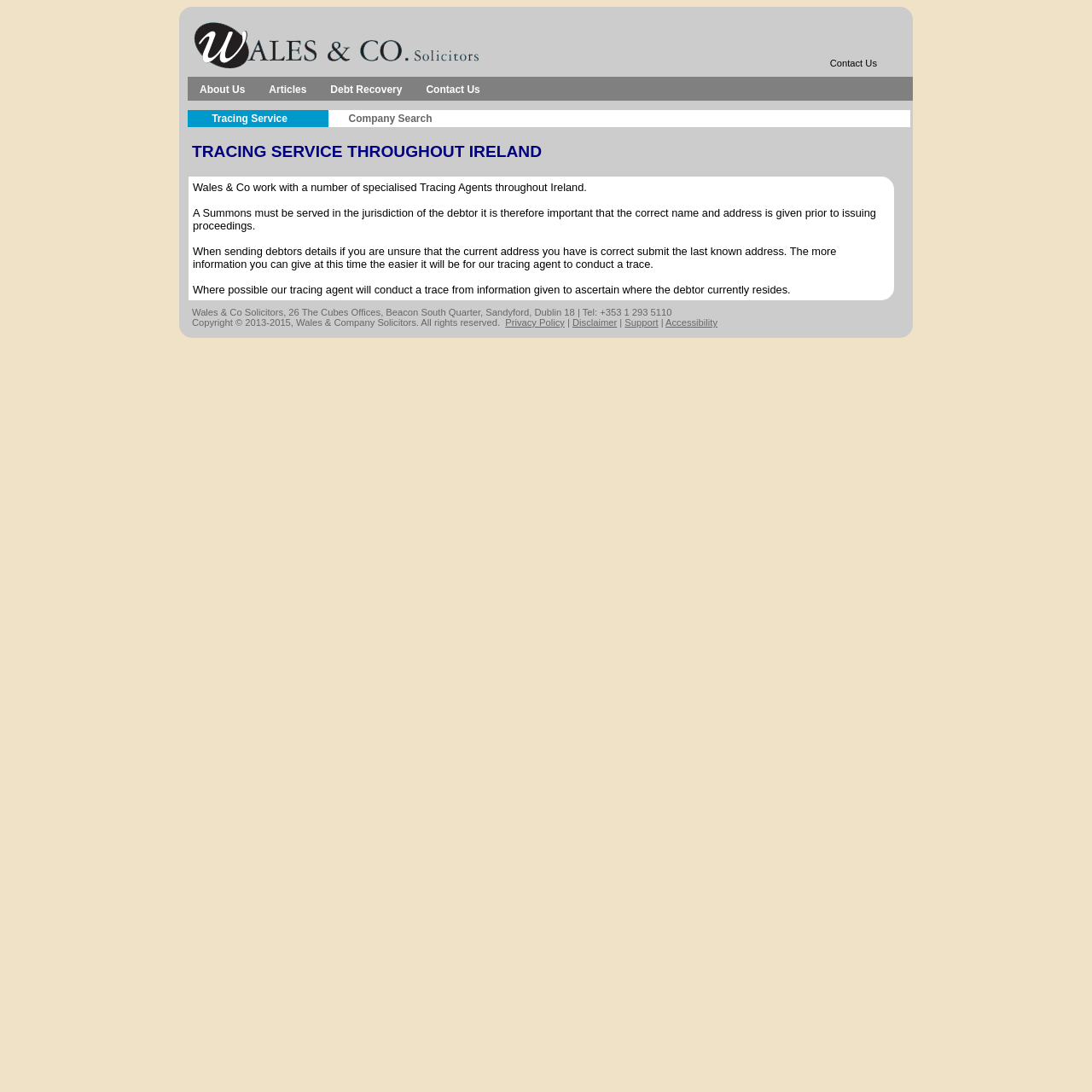Provide a thorough summary of the webpage.

The webpage is about Wales & Company Solicitors, a legal debt recovery specialist. At the top left, there is a stylized logo of Wales & Co, accompanied by a link to the logo. 

On the top right, there are several links, including "Contact Us", "About Us", "Articles", "Debt Recovery", and another "Contact Us" link. Below these links, there are additional links, such as "Tracing Service" and "Company Search".

The main content of the webpage is focused on the Tracing Service, with a heading "TRACING SERVICE THROUGHOUT IRELAND". There are four paragraphs of text that describe the tracing service, including how Wales & Co work with tracing agents, the importance of correct debtor information, and the tracing process.

At the bottom of the page, there is a section with the company's address, phone number, and copyright information. Additionally, there are links to "Privacy Policy", "Disclaimer", "Support", and "Accessibility" on the bottom right.